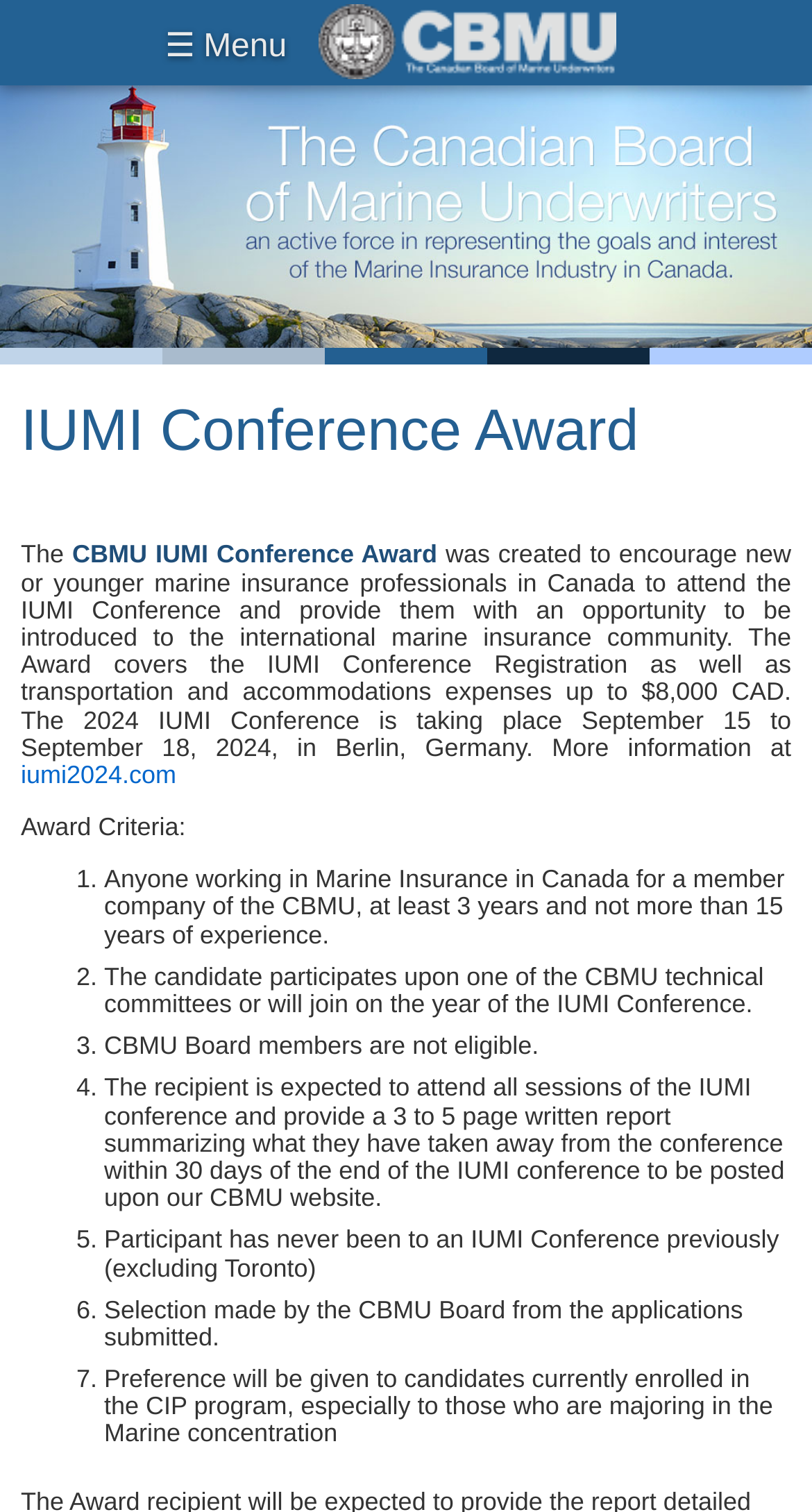Find the bounding box coordinates for the UI element that matches this description: "iumi2024.com".

[0.026, 0.503, 0.217, 0.522]